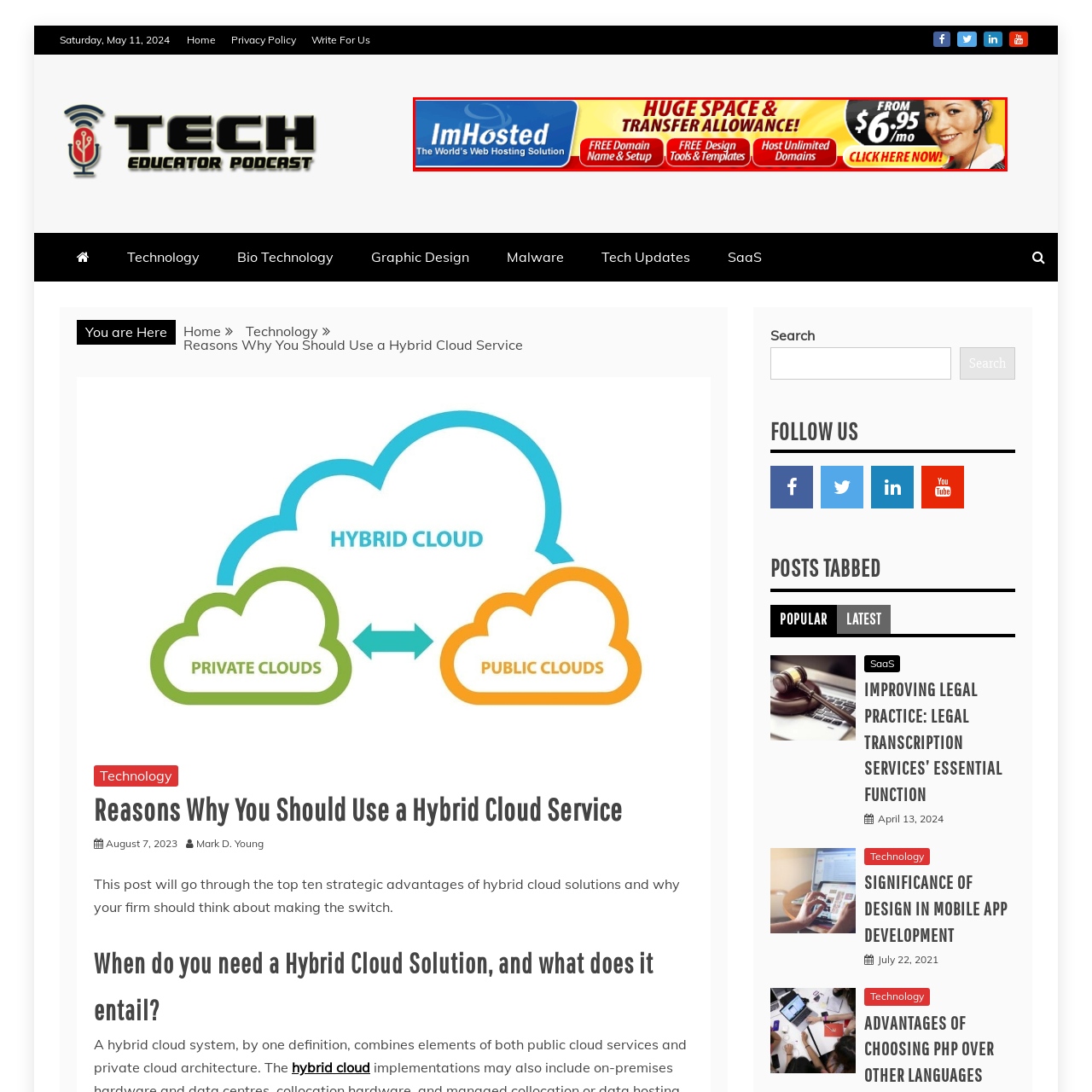What is included in the 'FREE' services? Observe the image within the red bounding box and give a one-word or short-phrase answer.

Domain Name & Setup, Design Tools & Templates